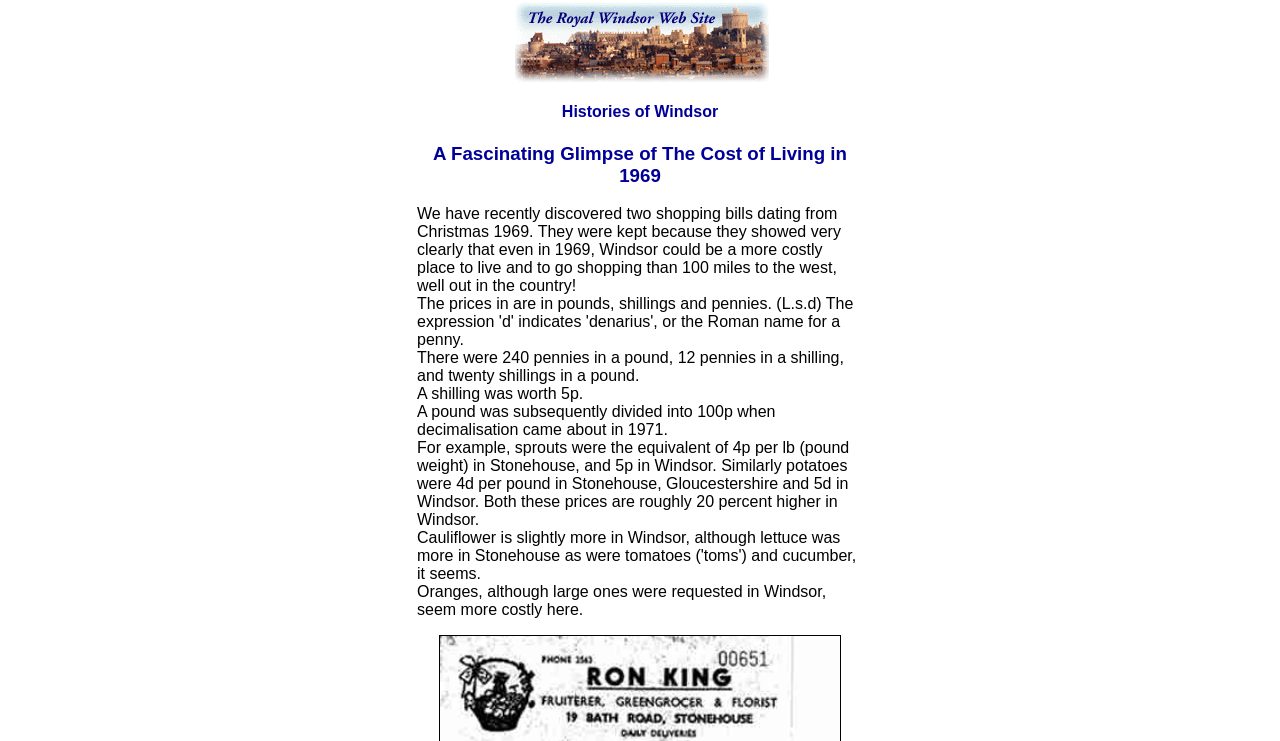Create a detailed description of the webpage's content and layout.

The webpage is about comparing the cost of living in Windsor and Stonehouse, Gloucestershire in 1969. At the top left of the page, there is a logo of Thamesweb, which is an image with a link. Below the logo, there are three headings: "Thamesweb Logo", "Histories of Windsor", and "A Fascinating Glimpse of The Cost of Living in 1969". 

The main content of the page starts with a paragraph of text that explains the discovery of two shopping bills from Christmas 1969, which shows that Windsor was a more costly place to live and shop compared to Stonehouse, Gloucestershire. 

Below this paragraph, there are several lines of text that provide explanations about the currency used at that time, including the conversion rates between pennies, shillings, and pounds. 

Further down, there are more paragraphs of text that compare the prices of specific fruits and vegetables, such as sprouts and potatoes, between Stonehouse and Windsor. The text explains that the prices in Windsor were roughly 20 percent higher than in Stonehouse. Additionally, there is a mention of oranges being more costly in Windsor, even though large ones were requested.